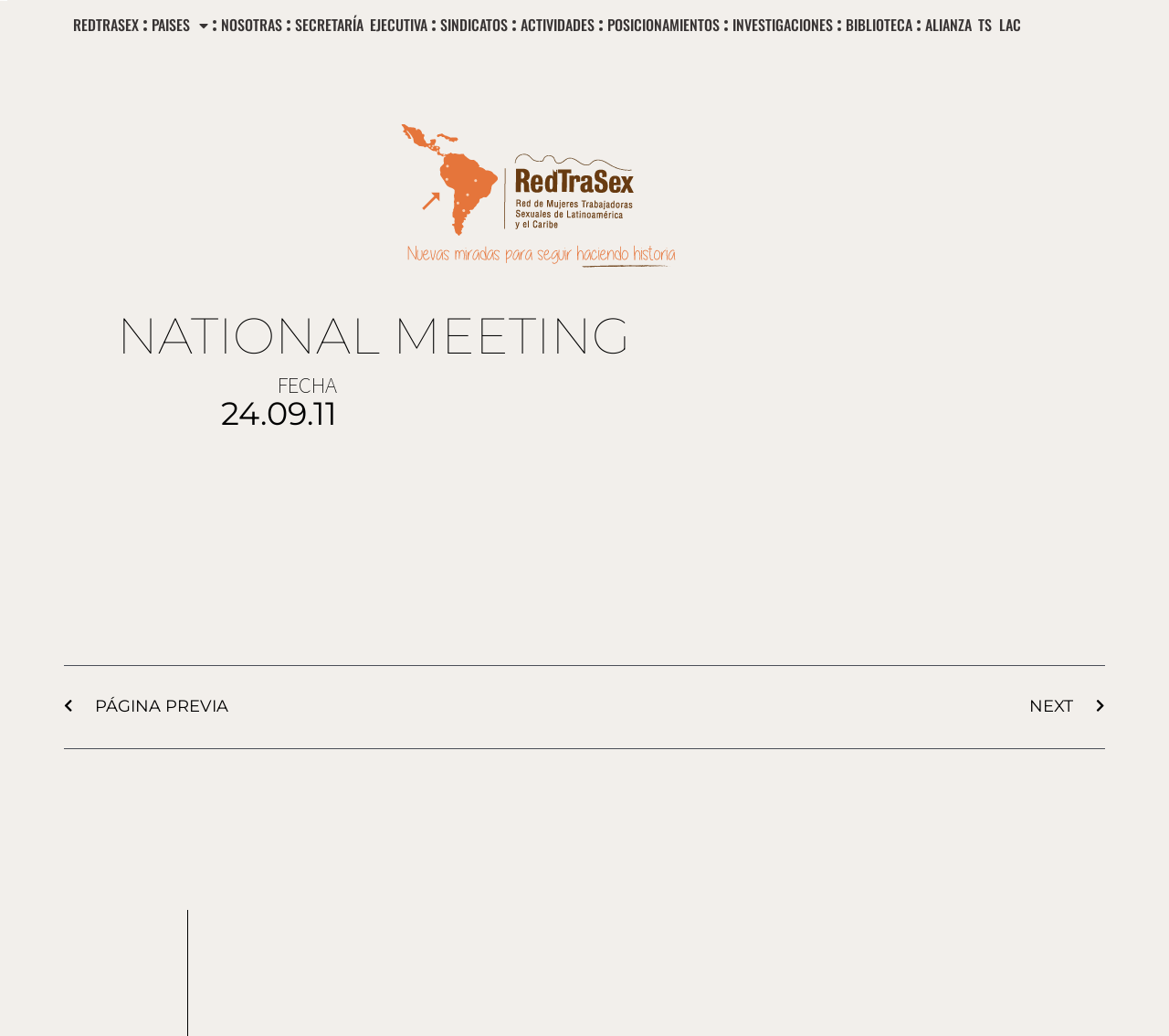Provide a one-word or brief phrase answer to the question:
What is the name of the meeting?

National Meeting